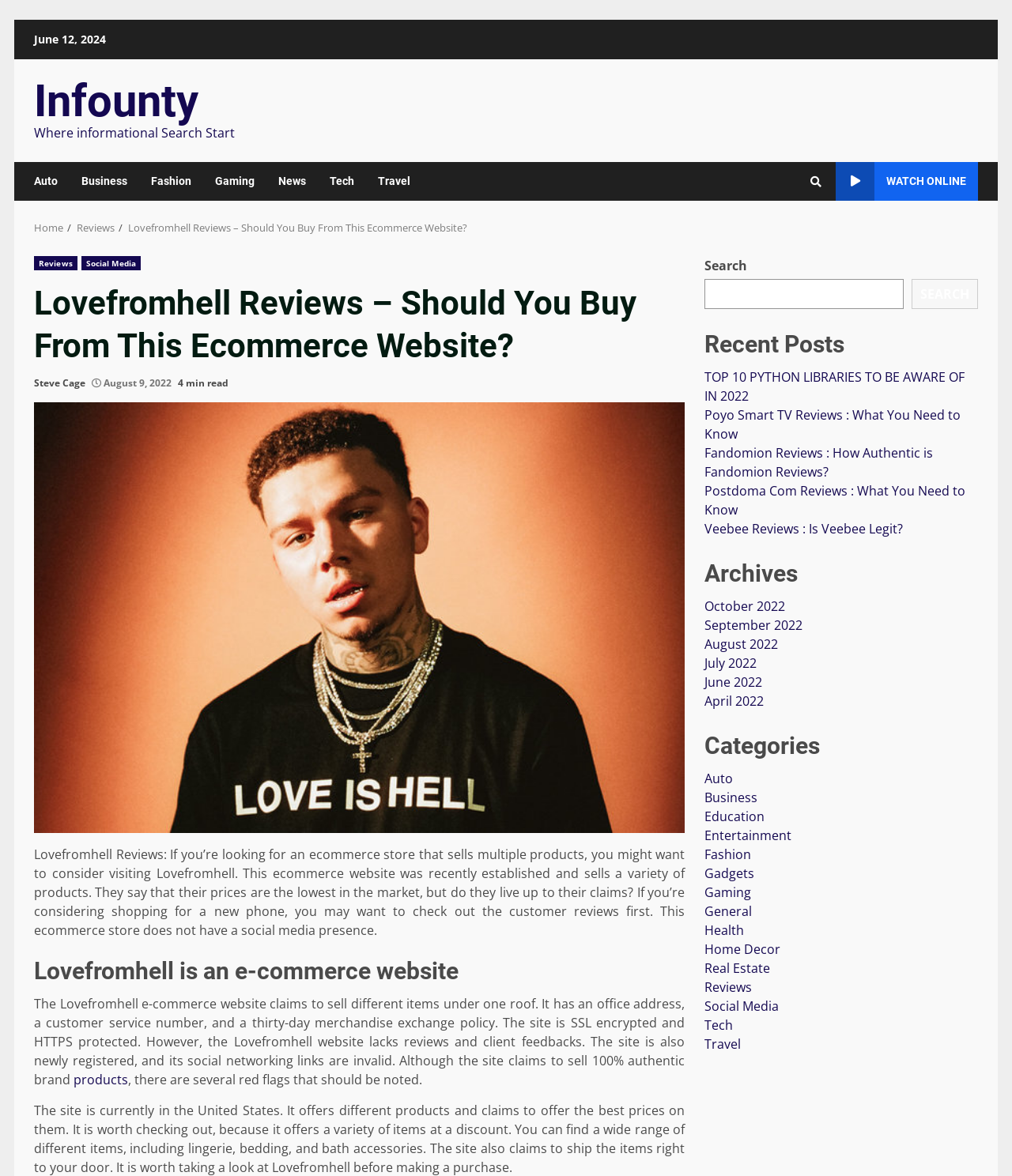Indicate the bounding box coordinates of the element that must be clicked to execute the instruction: "View product description". The coordinates should be given as four float numbers between 0 and 1, i.e., [left, top, right, bottom].

None